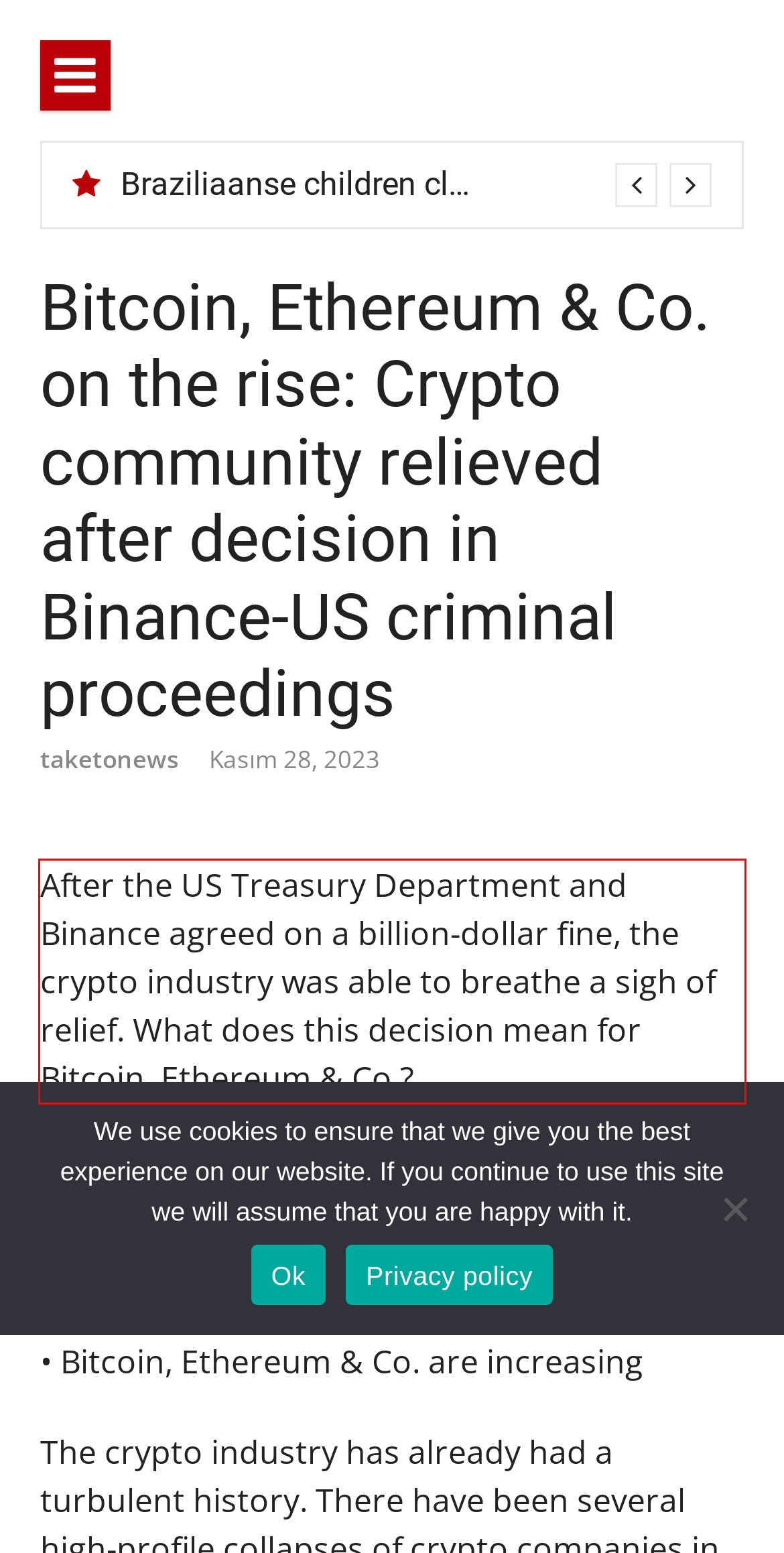Using OCR, extract the text content found within the red bounding box in the given webpage screenshot.

After the US Treasury Department and Binance agreed on a billion-dollar fine, the crypto industry was able to breathe a sigh of relief. What does this decision mean for Bitcoin, Ethereum & Co.?